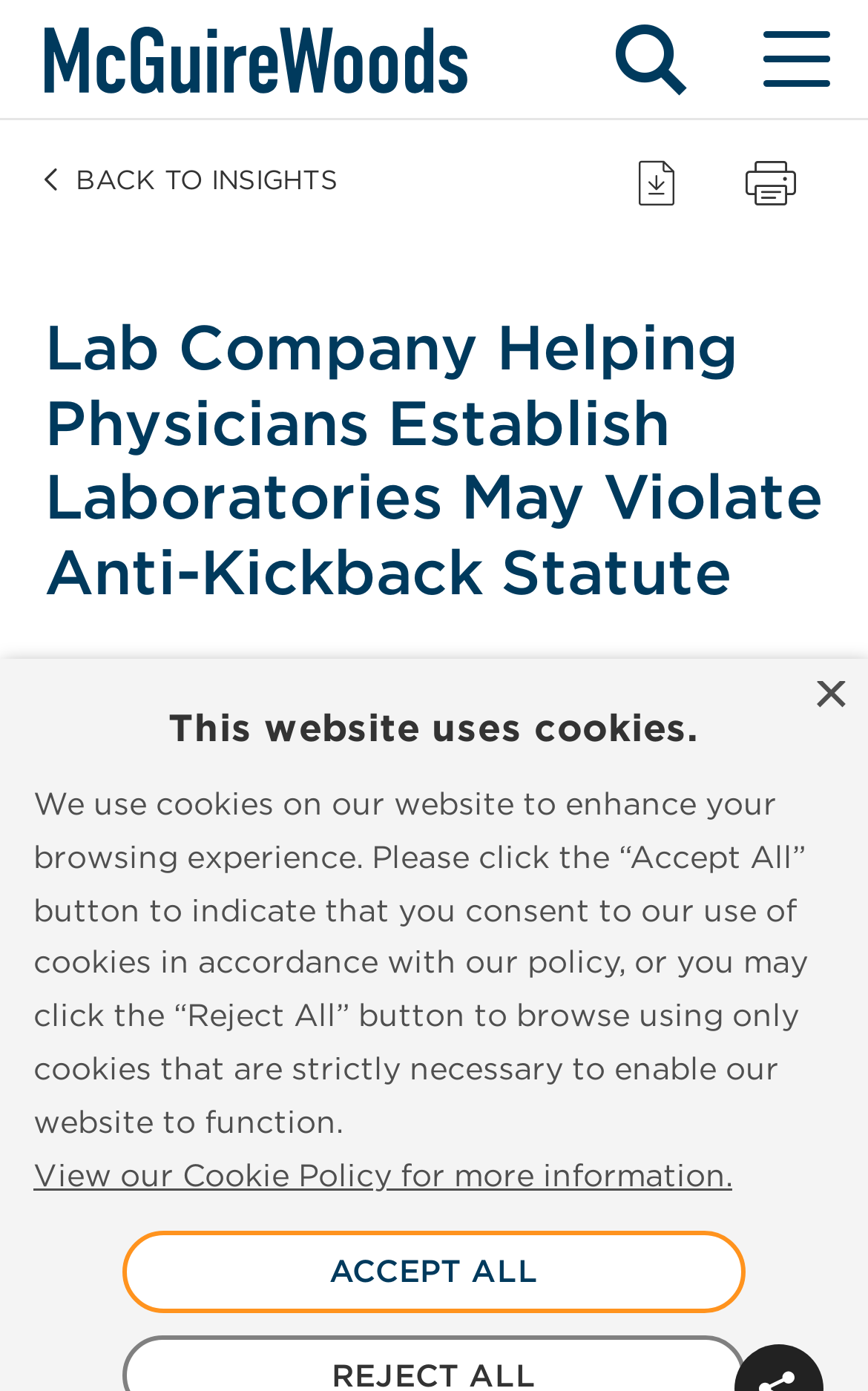Identify the bounding box of the HTML element described here: "Menu". Provide the coordinates as four float numbers between 0 and 1: [left, top, right, bottom].

[0.833, 0.0, 1.0, 0.086]